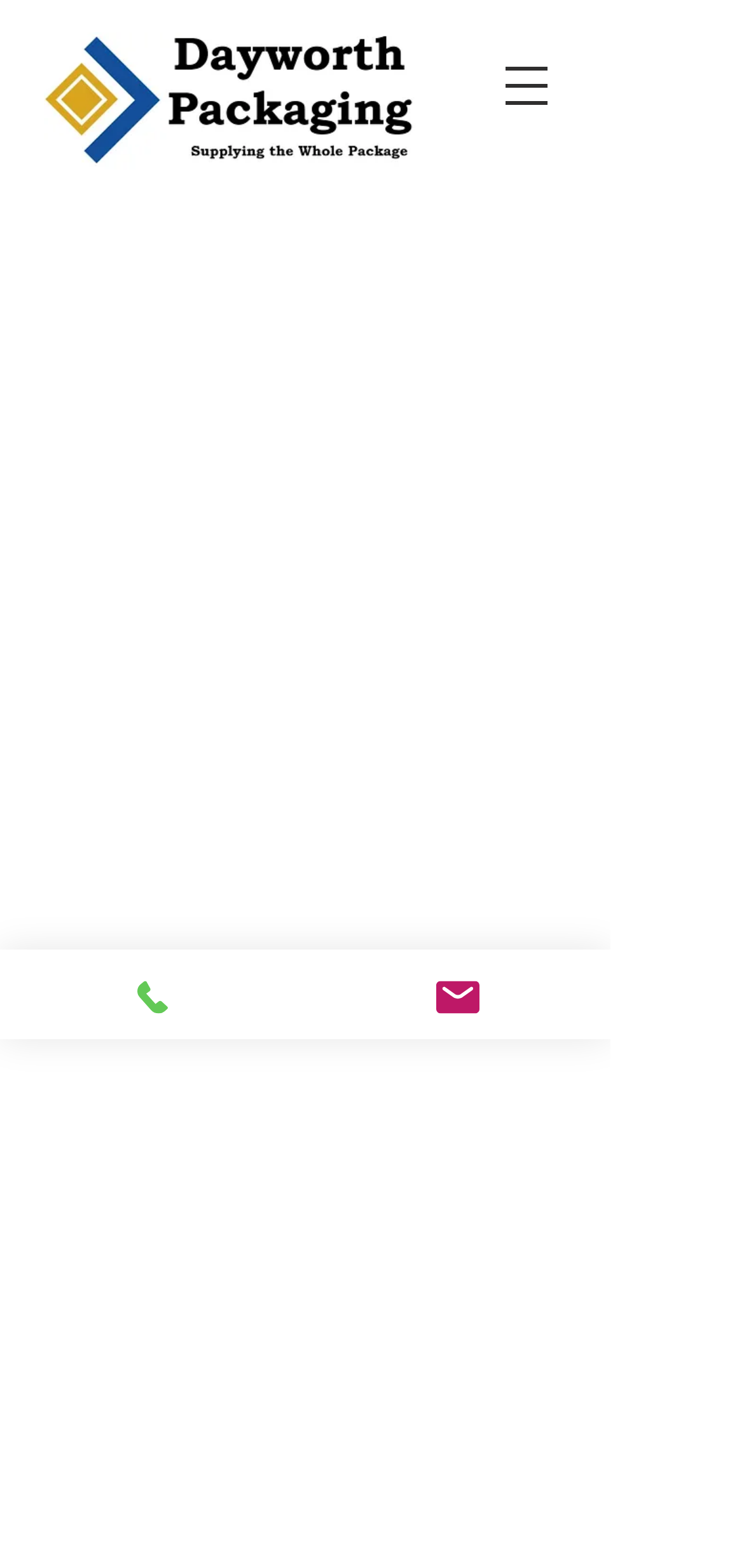What is the purpose of the button at the top right corner?
Can you provide a detailed and comprehensive answer to the question?

The button element has a description 'Open navigation menu', indicating that it is used to open a navigation menu, likely containing links to other pages on the website.